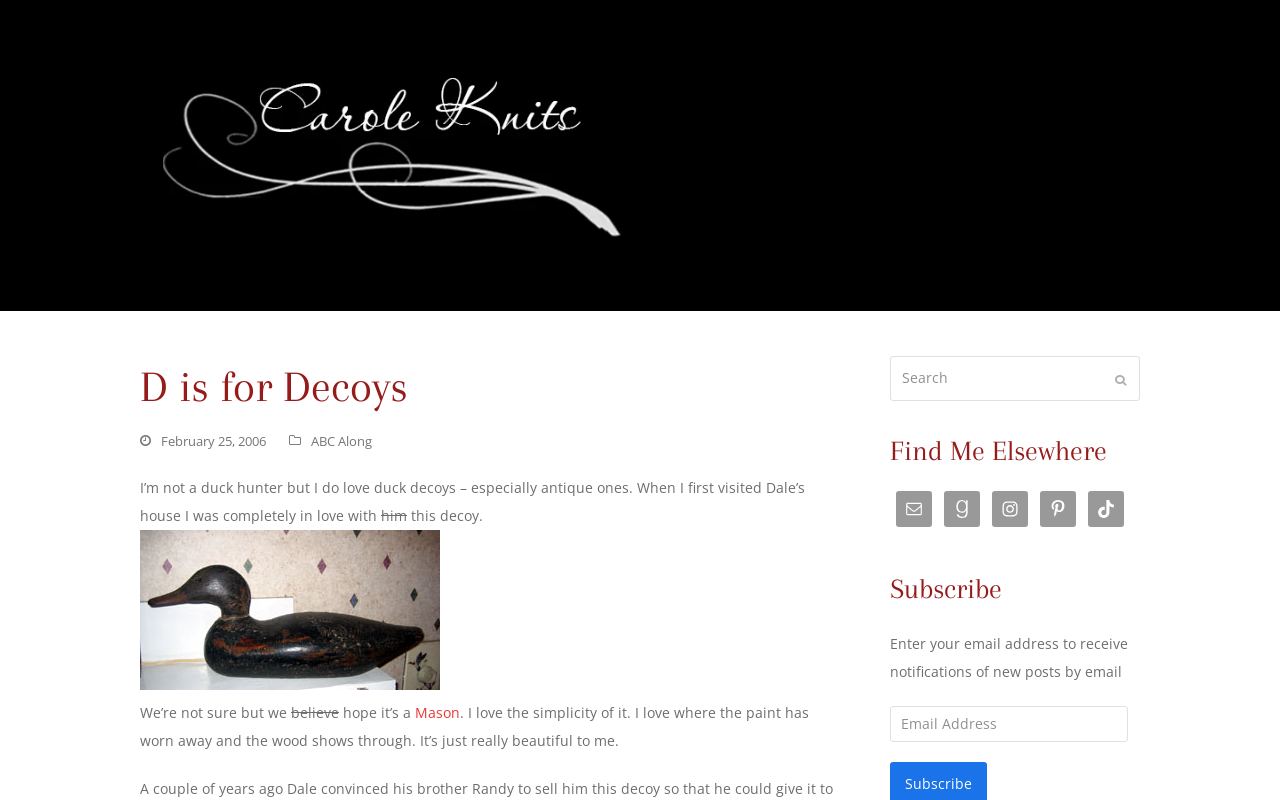Look at the image and write a detailed answer to the question: 
What social media platforms can you find the author on?

The author's social media presence can be found in the 'Find Me Elsewhere' section, where there are links to Email, Goodreads, Instagram, Pinterest, and TikTok.